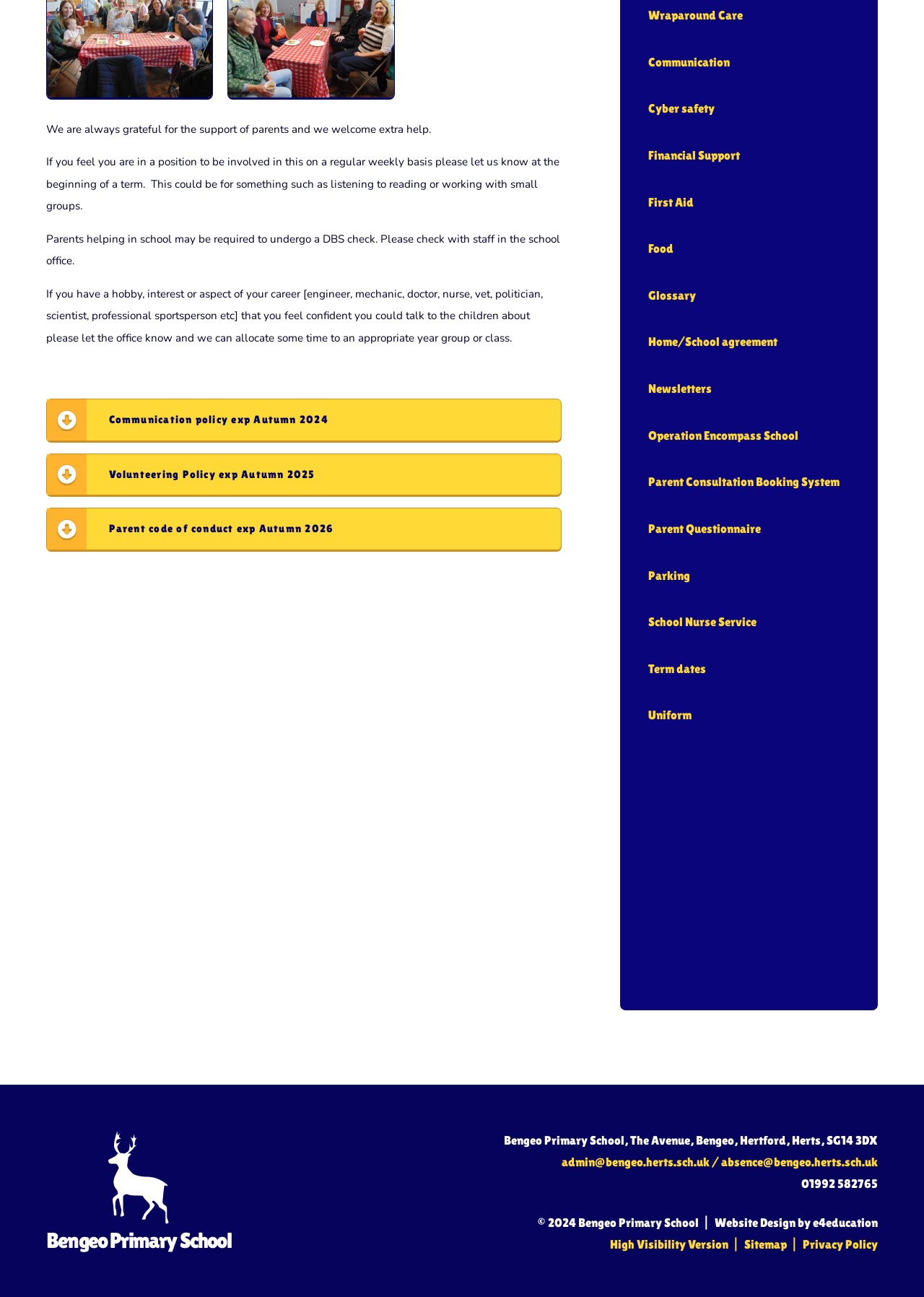Predict the bounding box of the UI element that fits this description: "Communication".

[0.671, 0.03, 0.95, 0.066]